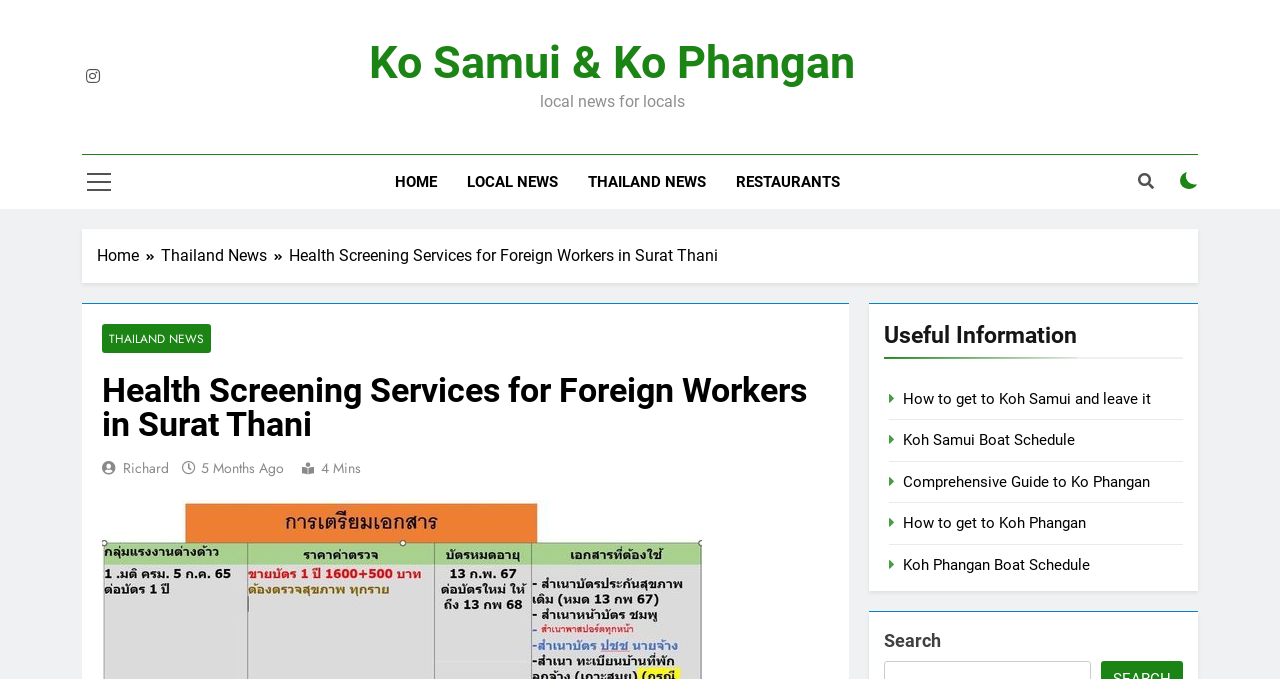Please determine the bounding box of the UI element that matches this description: Koh Phangan Boat Schedule. The coordinates should be given as (top-left x, top-left y, bottom-right x, bottom-right y), with all values between 0 and 1.

[0.706, 0.818, 0.852, 0.845]